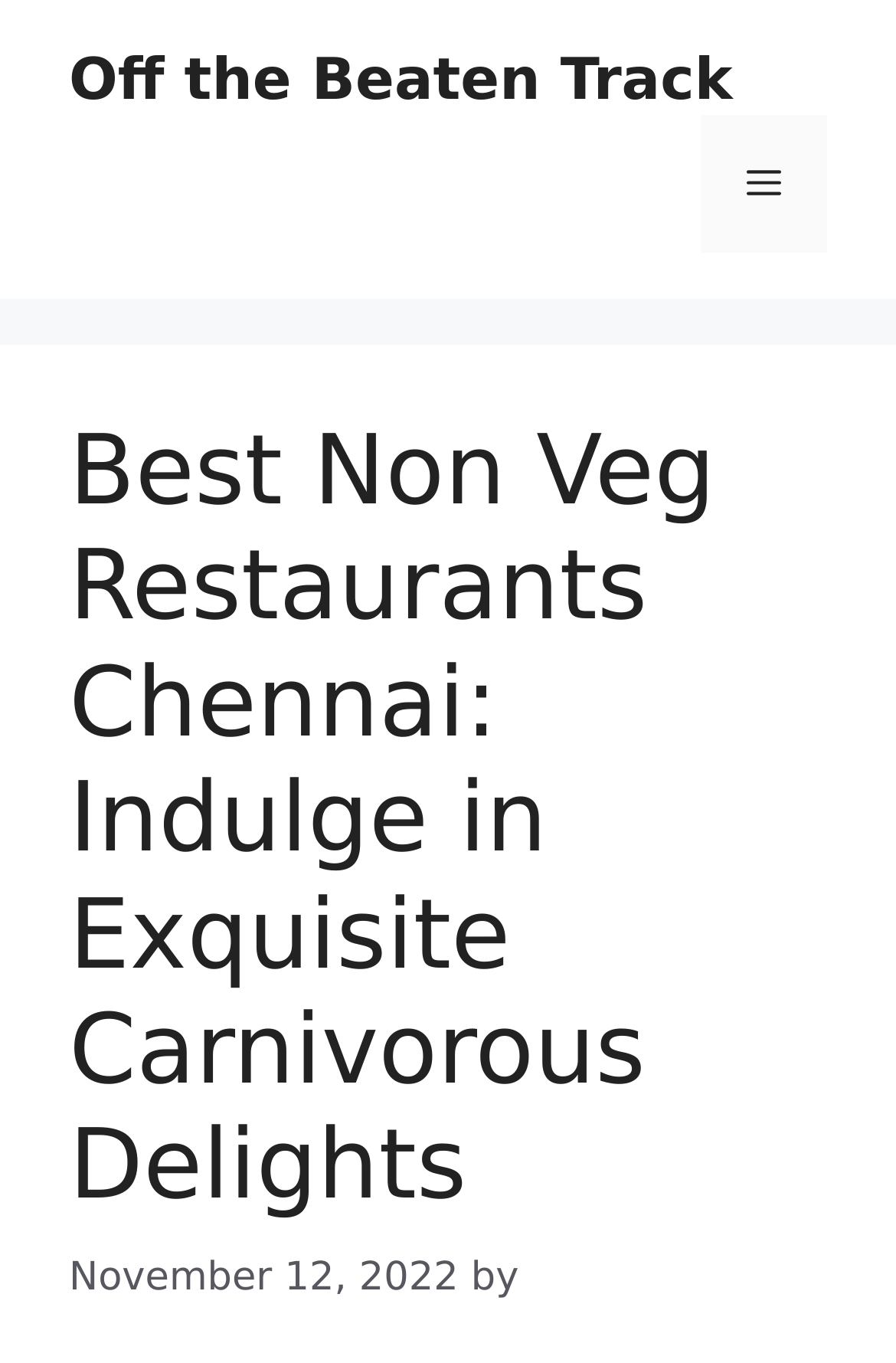Locate the bounding box coordinates for the element described below: "alt="KJ Charters"". The coordinates must be four float values between 0 and 1, formatted as [left, top, right, bottom].

None